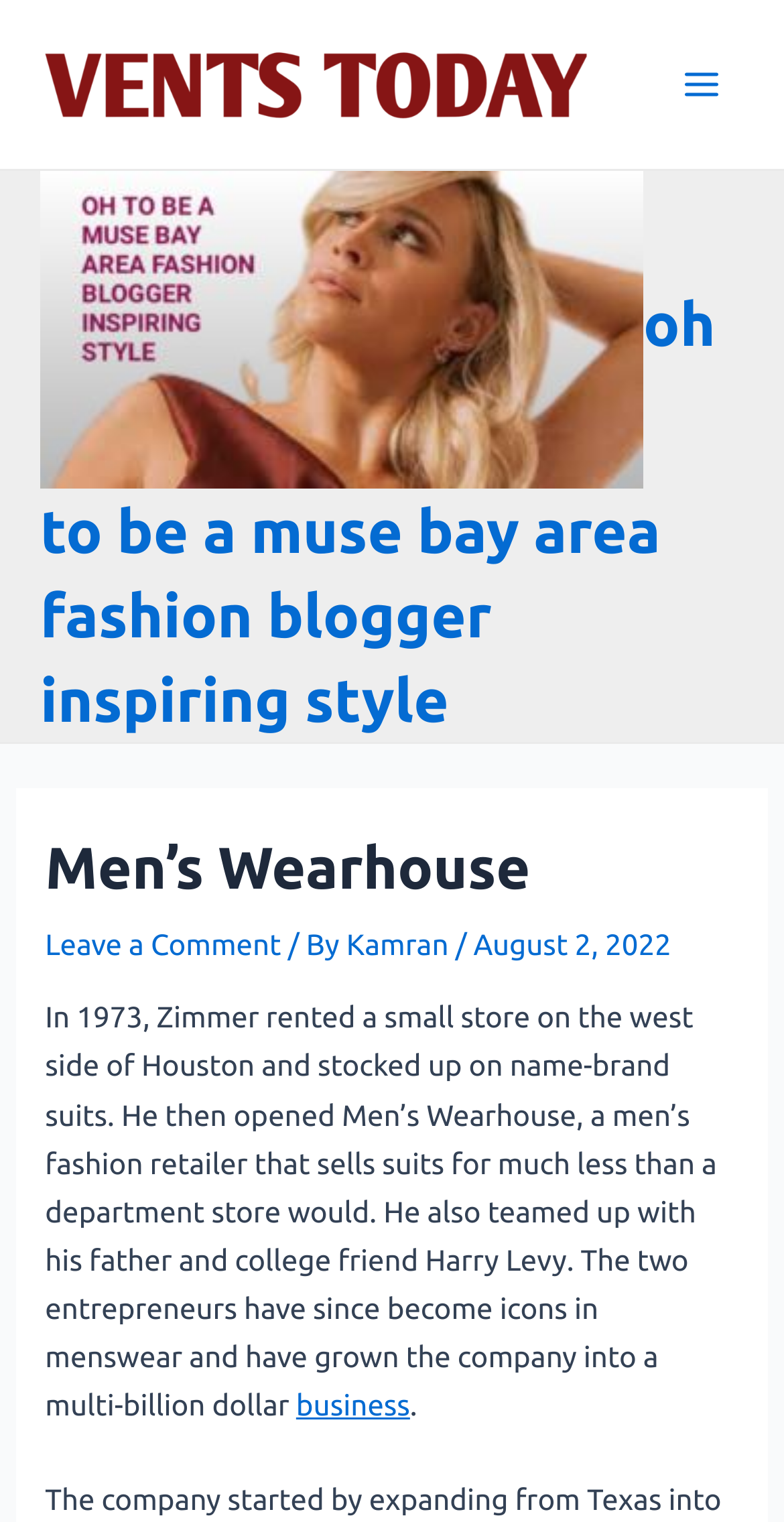Given the webpage screenshot, identify the bounding box of the UI element that matches this description: "power".

None